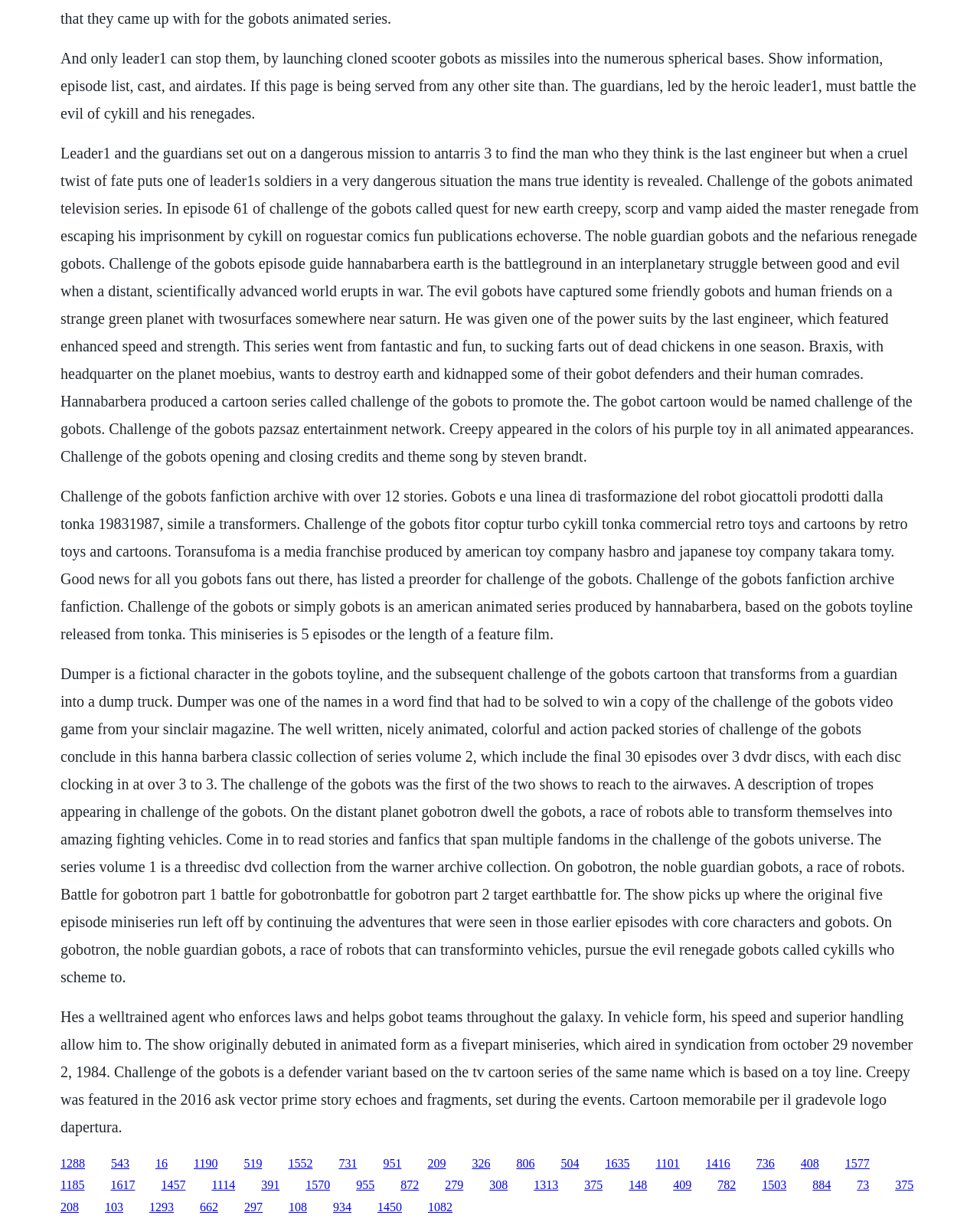Utilize the information from the image to answer the question in detail:
How many episodes are in the second volume of the series?

The webpage states that 'The well written, nicely animated, colorful and action packed stories of Challenge of the Gobots conclude in this Hanna Barbera classic collection of series volume 2, which include the final 30 episodes over 3 DVD discs...' indicating that the second volume of the series contains 30 episodes.